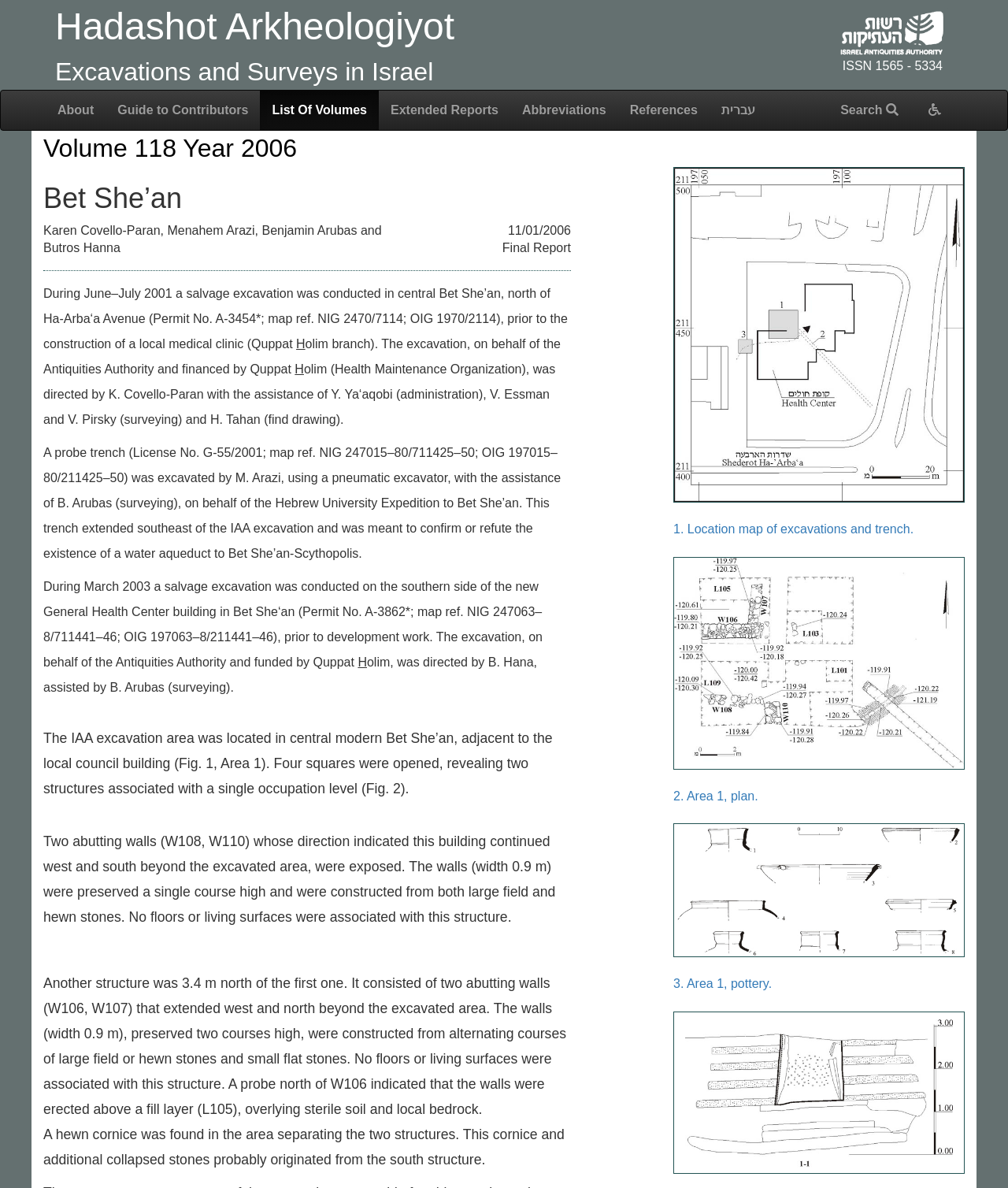Provide a comprehensive description of the webpage.

The webpage appears to be a publication or report about archaeological excavations in Bet She'an, Israel. At the top of the page, there is a logo of the Israel Antiquities Authority and a navigation menu with links to related pages, such as "Hadashot Arkheologiyot" and "Excavations and Surveys in Israel". 

Below the navigation menu, there is a section with links to various resources, including "About Hadashot Arkheologiyot", "Guide to Contributors", and "List of Volumes". 

The main content of the page is a report about the excavations, which includes a heading "Bet She'an" and a series of paragraphs describing the excavation process, the findings, and the conclusions. The report is written by Karen Covello-Paran, Menahem Arazi, Benjamin Arubas, and Butros Hanna, and it includes details about the excavation site, the methods used, and the discoveries made.

Throughout the report, there are references to figures and maps, which are displayed on the right side of the page. These figures include location maps, plans of the excavation area, and images of pottery found during the excavation.

At the bottom of the page, there is a search function and a link to switch to Hebrew. Overall, the webpage appears to be a formal academic publication or report about archaeological excavations in Bet She'an, Israel.